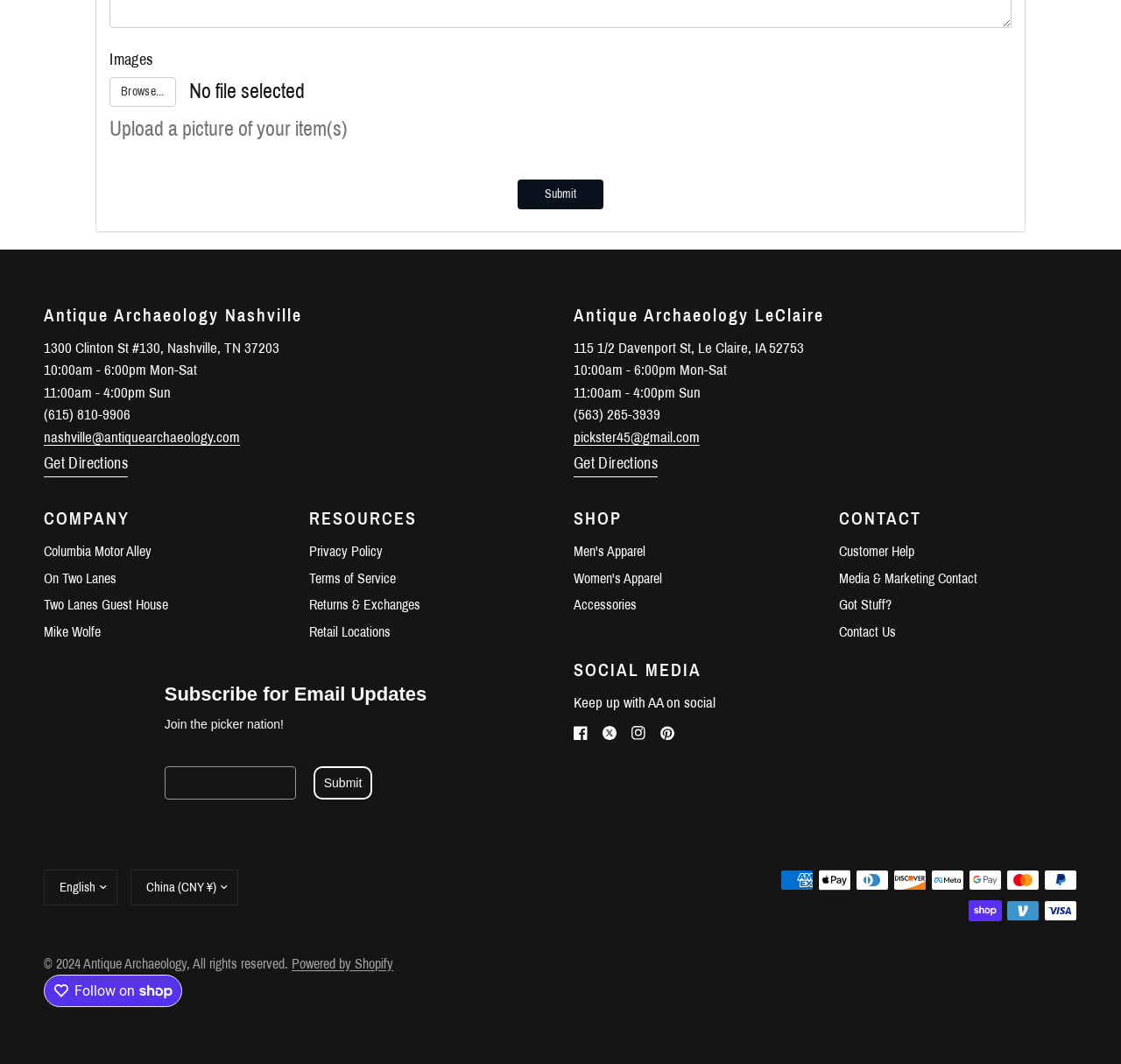From the element description: "Two Lanes Guest House", extract the bounding box coordinates of the UI element. The coordinates should be expressed as four float numbers between 0 and 1, in the order [left, top, right, bottom].

[0.039, 0.562, 0.15, 0.576]